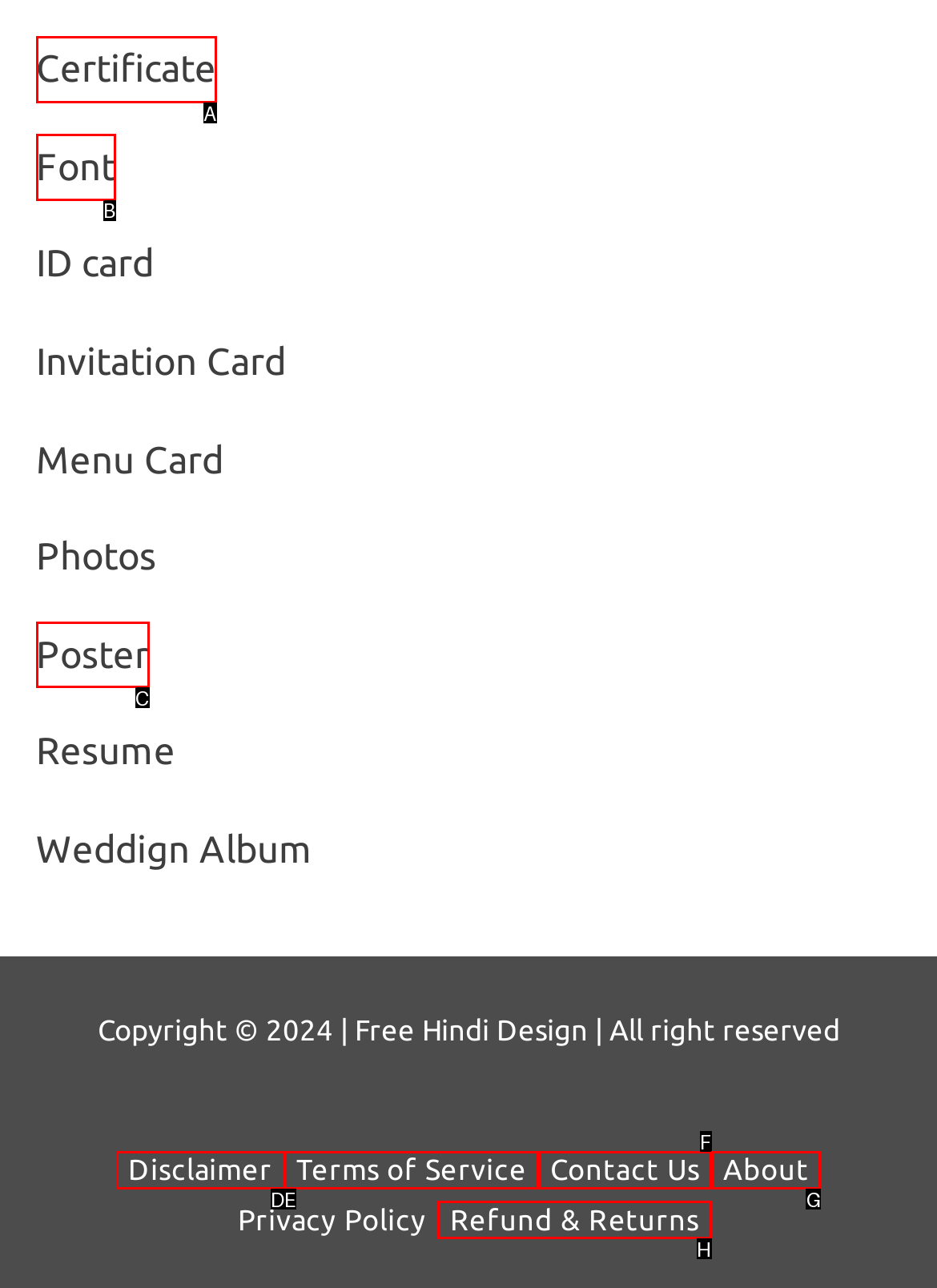Choose the HTML element that matches the description: VIRTUAL EVALUATION
Reply with the letter of the correct option from the given choices.

None